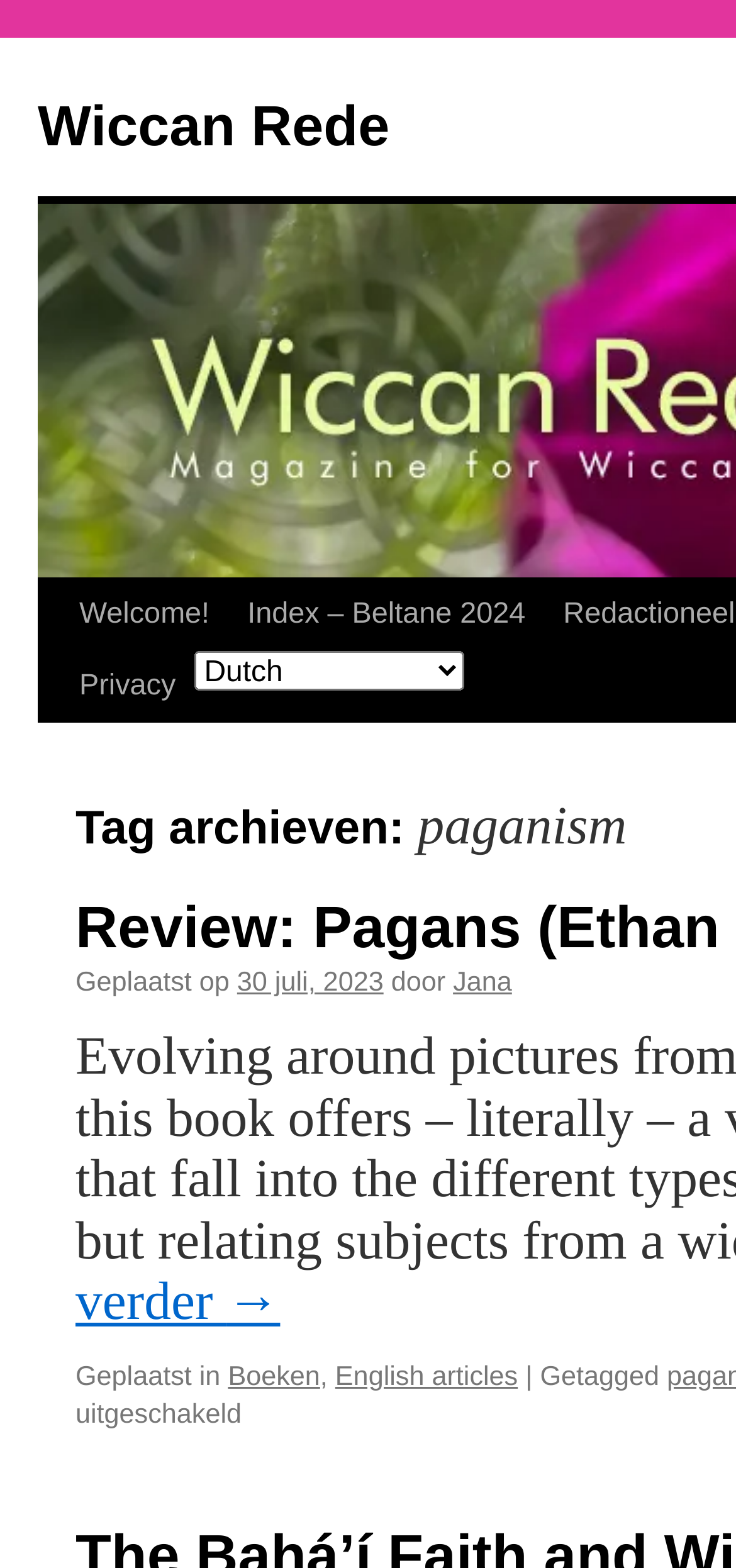What is the date of the post?
Please answer the question with a single word or phrase, referencing the image.

30 juli, 2023